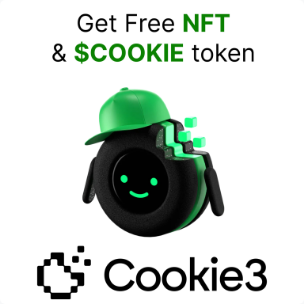What design motif is used in the Cookie3 logo?
From the screenshot, supply a one-word or short-phrase answer.

Pixelated